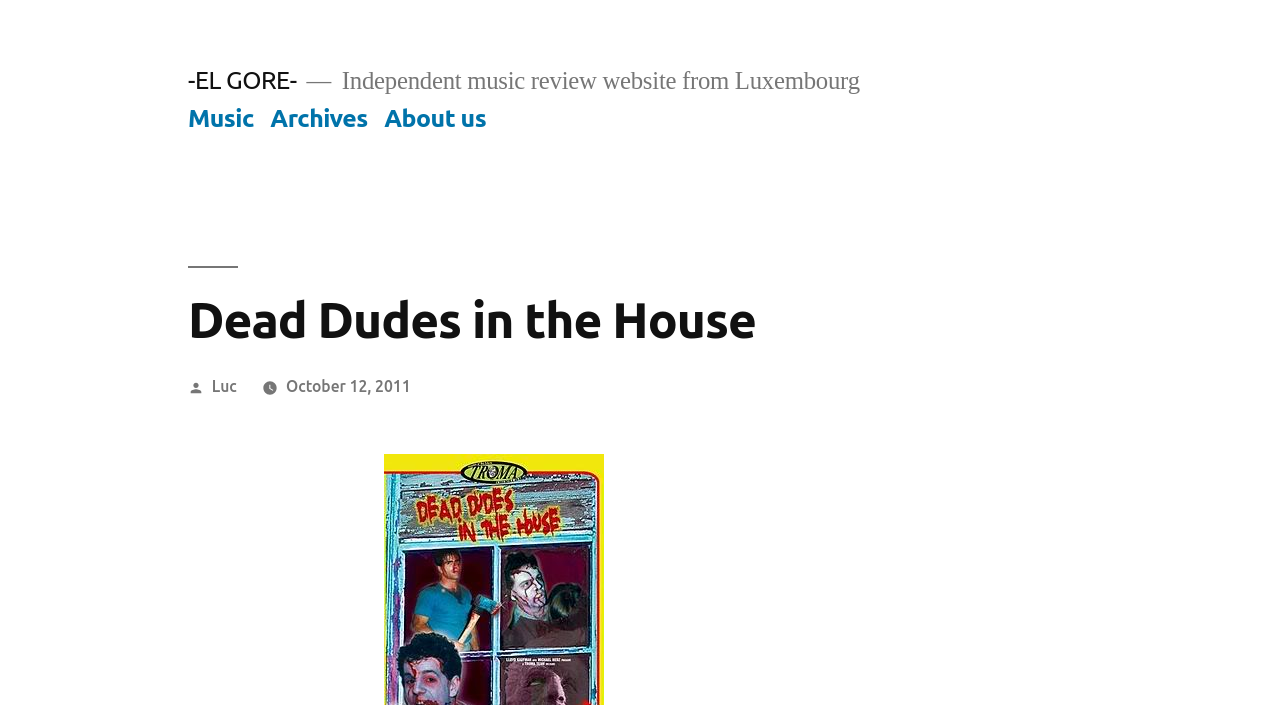How many main menu items are there?
Please use the image to deliver a detailed and complete answer.

This question can be answered by looking at the navigation element 'Top Menu' which contains three link elements: 'Music', 'Archives', and 'About us'.